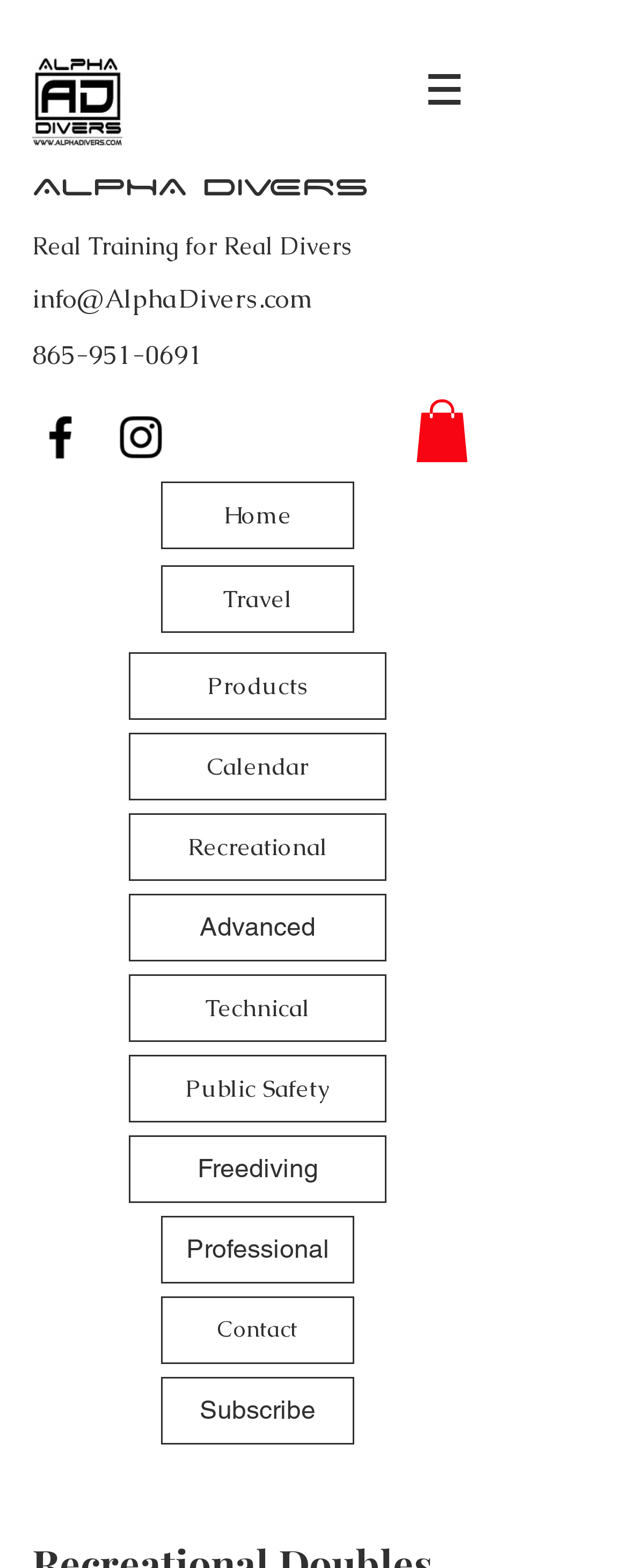Could you determine the bounding box coordinates of the clickable element to complete the instruction: "Contact Alpha Divers"? Provide the coordinates as four float numbers between 0 and 1, i.e., [left, top, right, bottom].

[0.256, 0.827, 0.564, 0.87]